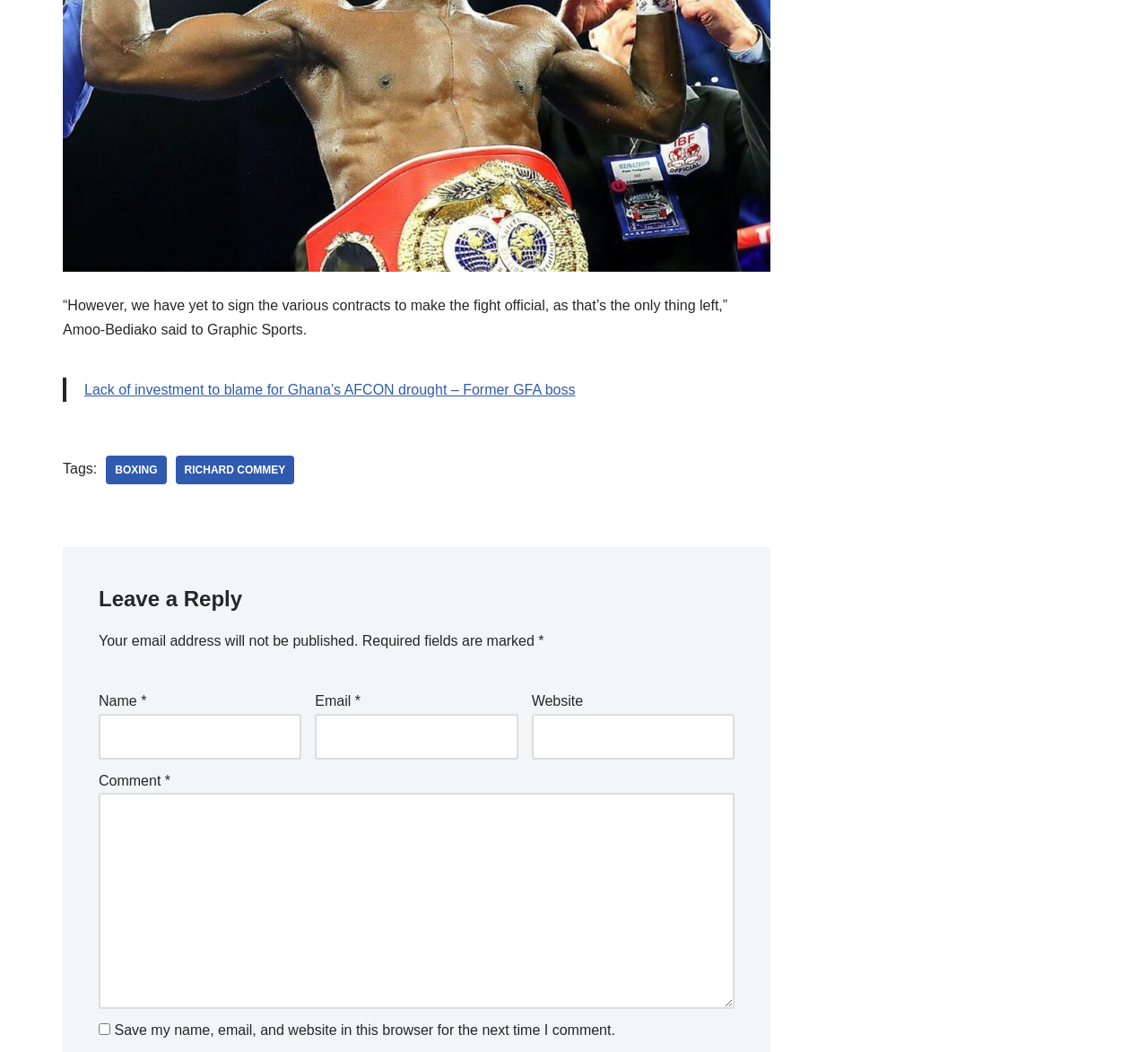Refer to the image and provide a thorough answer to this question:
What is the topic of the article?

The article mentions Richard Commey, a boxer, and has a tag 'BOXING', indicating that the topic of the article is related to boxing.